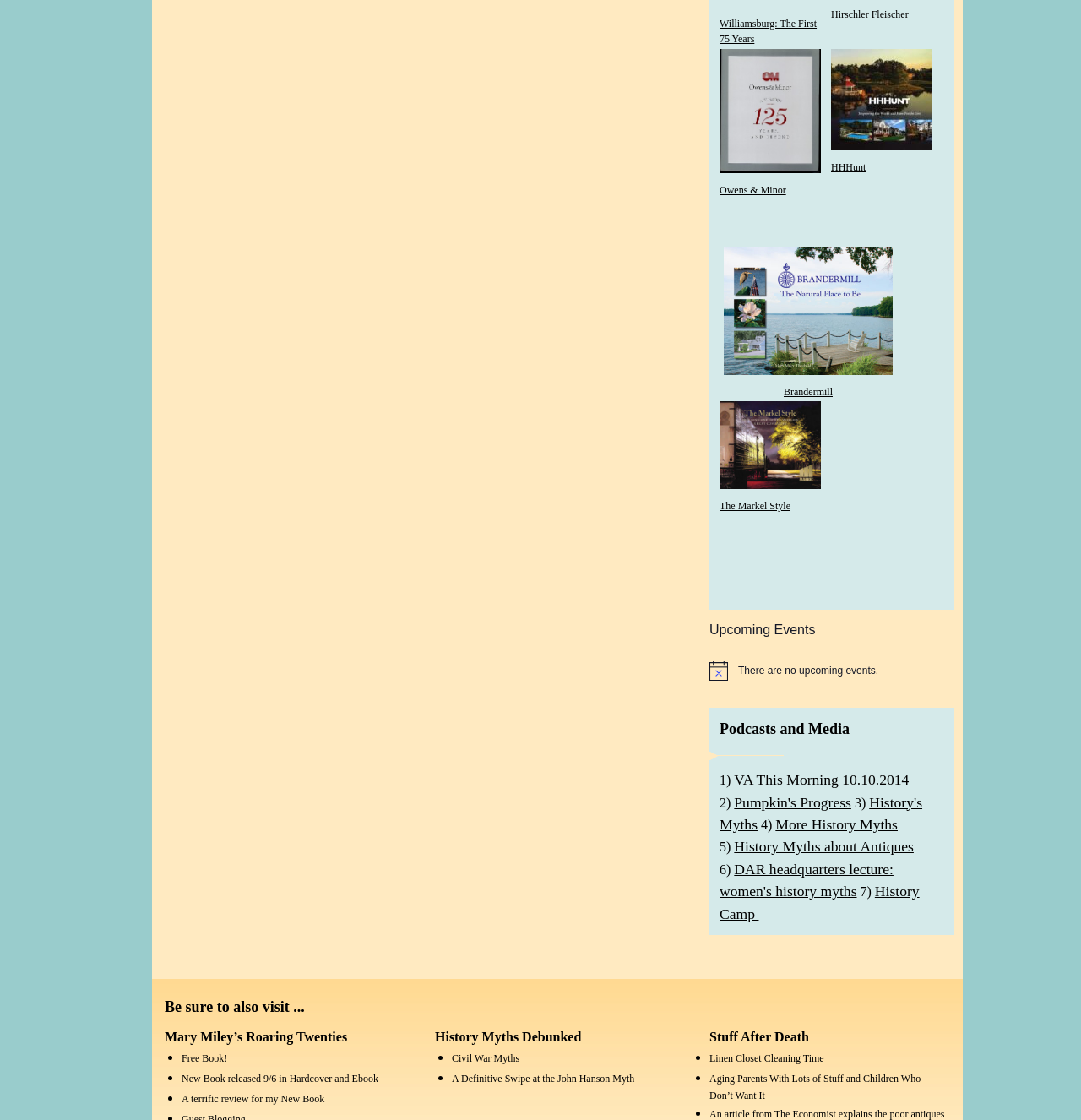Please specify the bounding box coordinates of the region to click in order to perform the following instruction: "Listen to the podcast 'VA This Morning 10.10.2014'".

[0.679, 0.689, 0.841, 0.704]